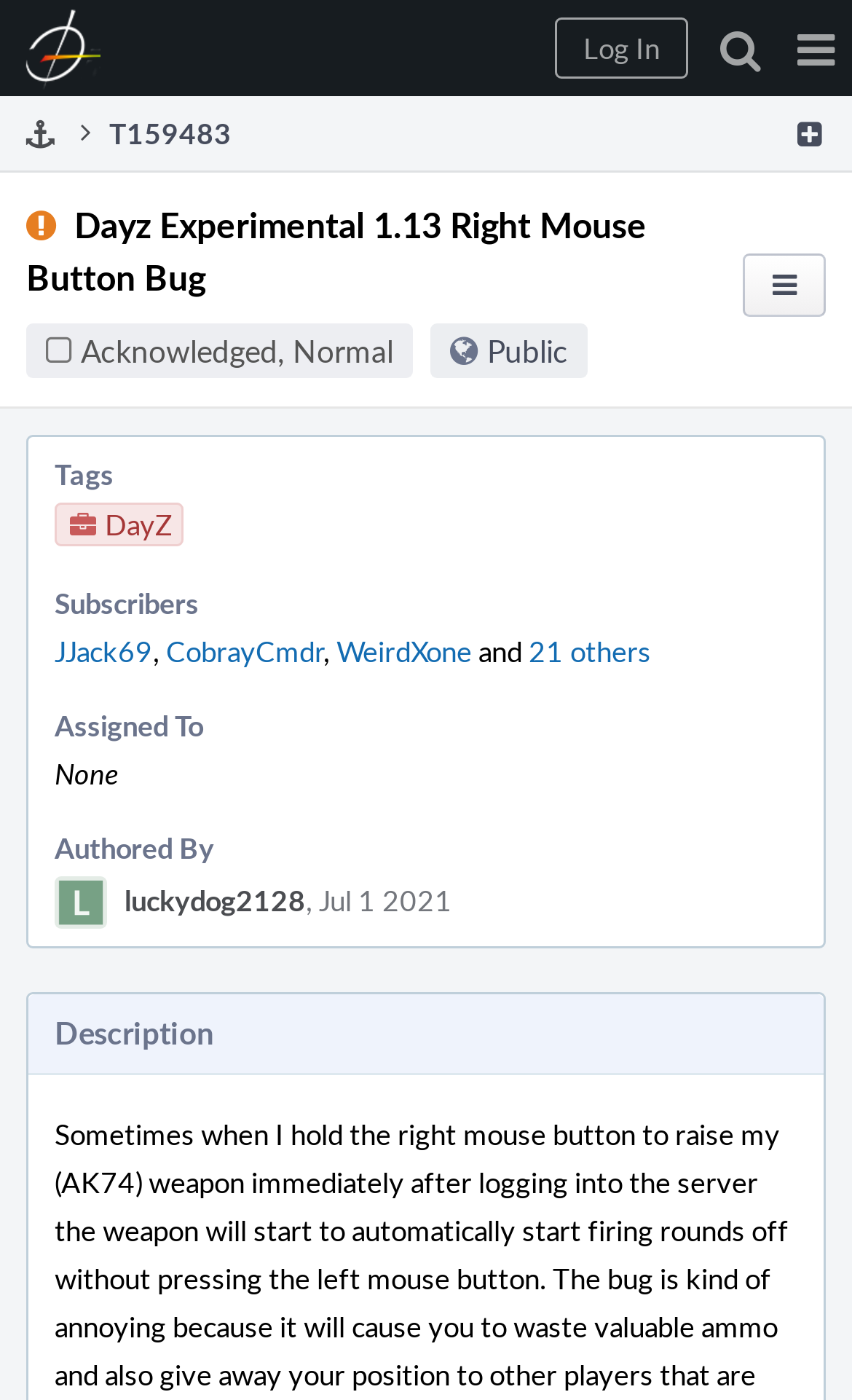Determine the bounding box coordinates of the section I need to click to execute the following instruction: "Submit the inquiry". Provide the coordinates as four float numbers between 0 and 1, i.e., [left, top, right, bottom].

None